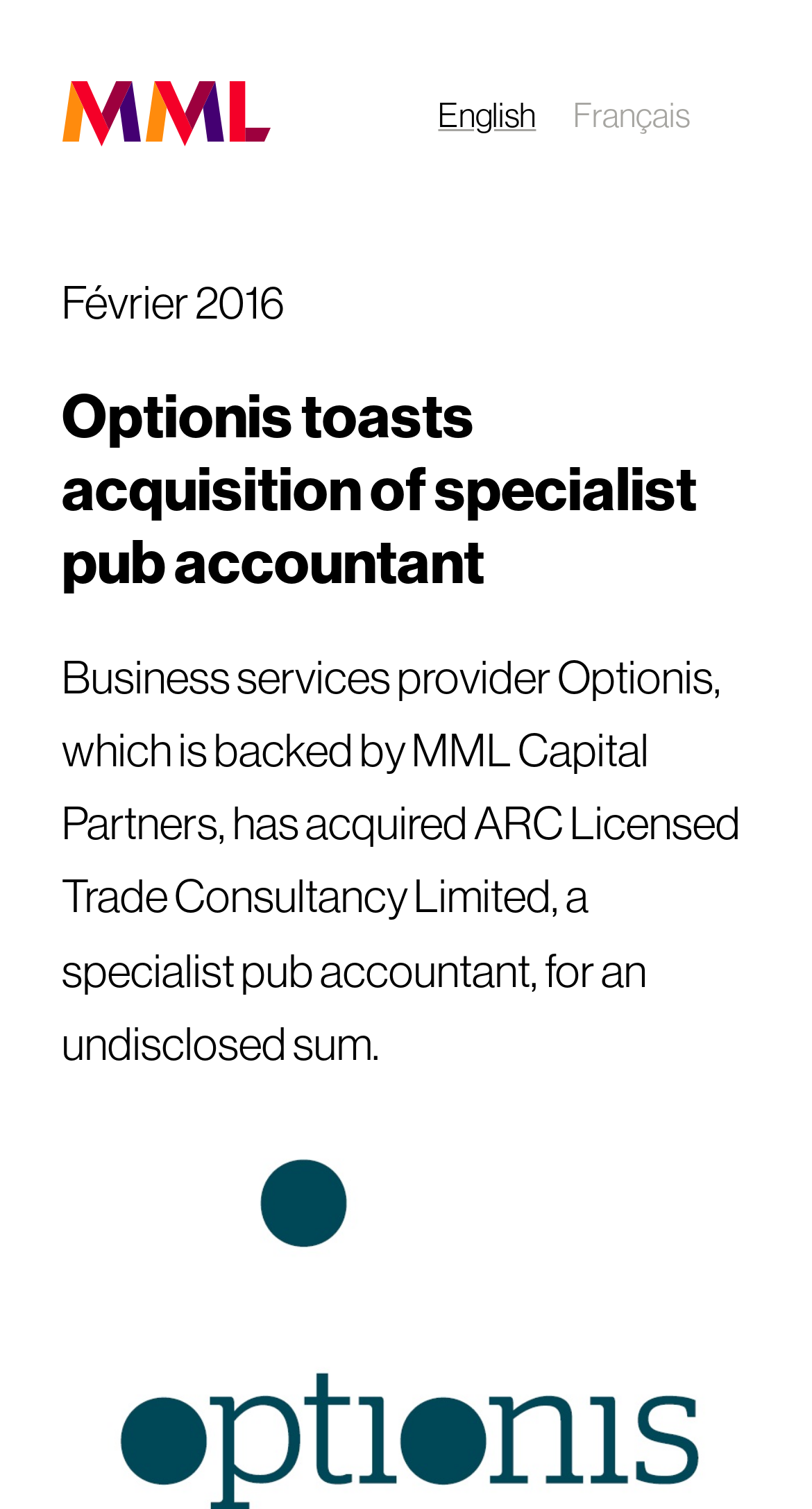When was the article published?
Can you give a detailed and elaborate answer to the question?

I found the publication date by looking at the time element on the page, which contains the text 'Février 2016', indicating that the article was published in February 2016.